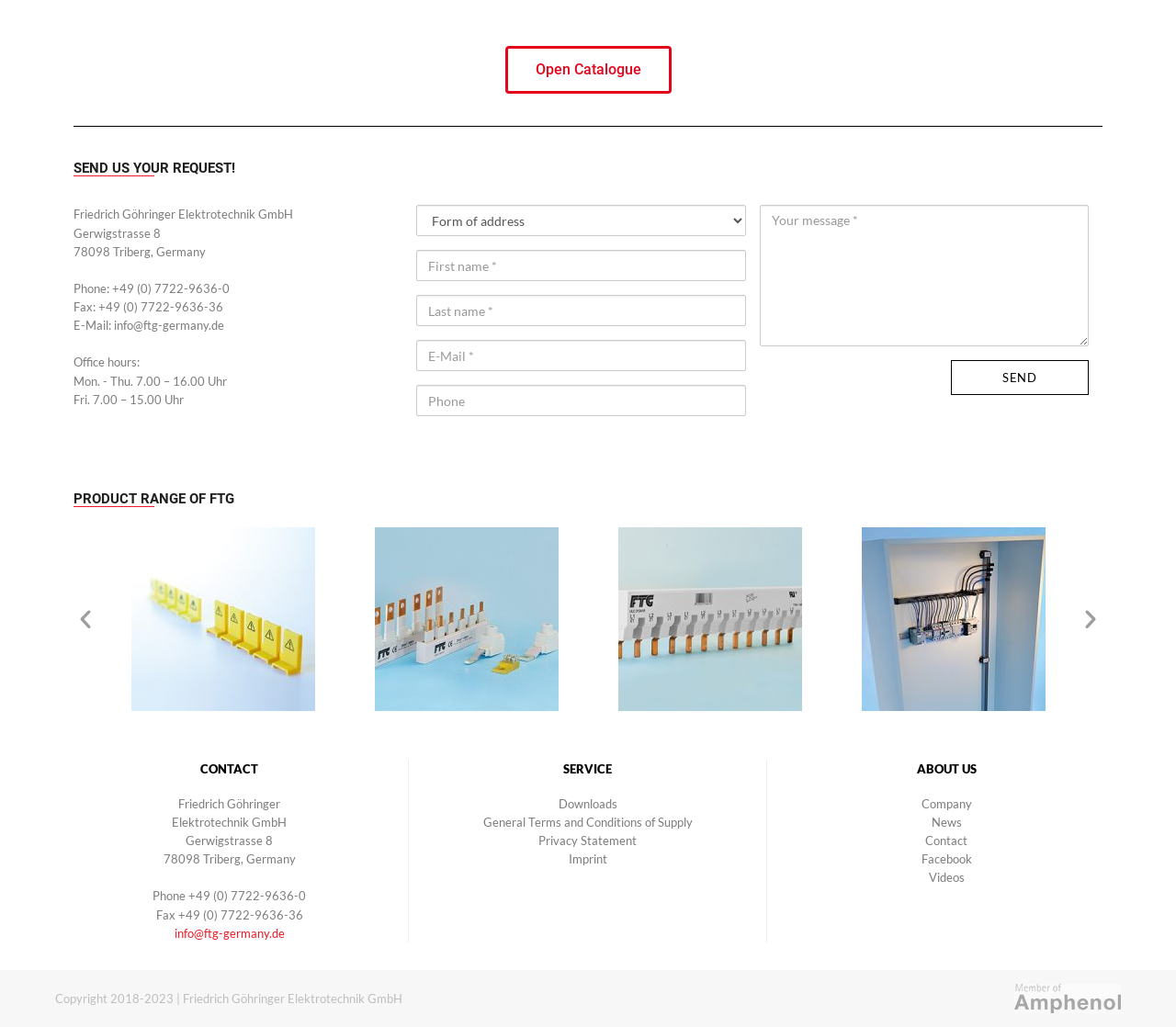Respond to the question below with a concise word or phrase:
What is the company name?

Friedrich Göhringer Elektrotechnik GmbH